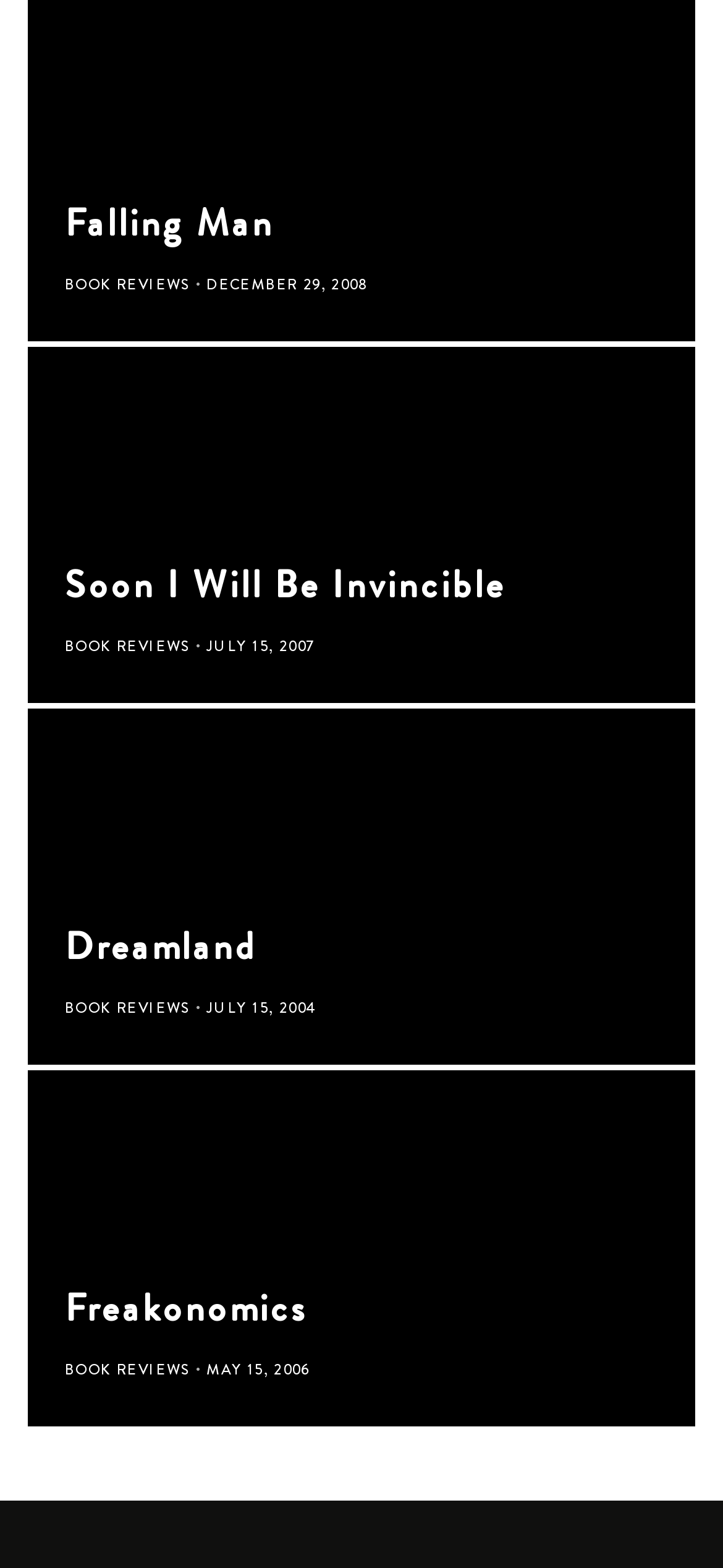Could you find the bounding box coordinates of the clickable area to complete this instruction: "Read the 'Dreamland' book review published on JULY 15, 2004"?

[0.038, 0.452, 0.962, 0.68]